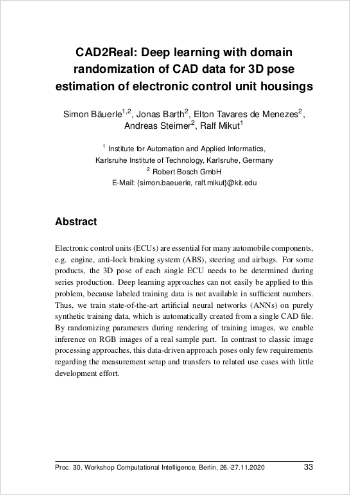Who are the authors of the research paper?
Give a one-word or short phrase answer based on the image.

Simon Bäuerle, et al.